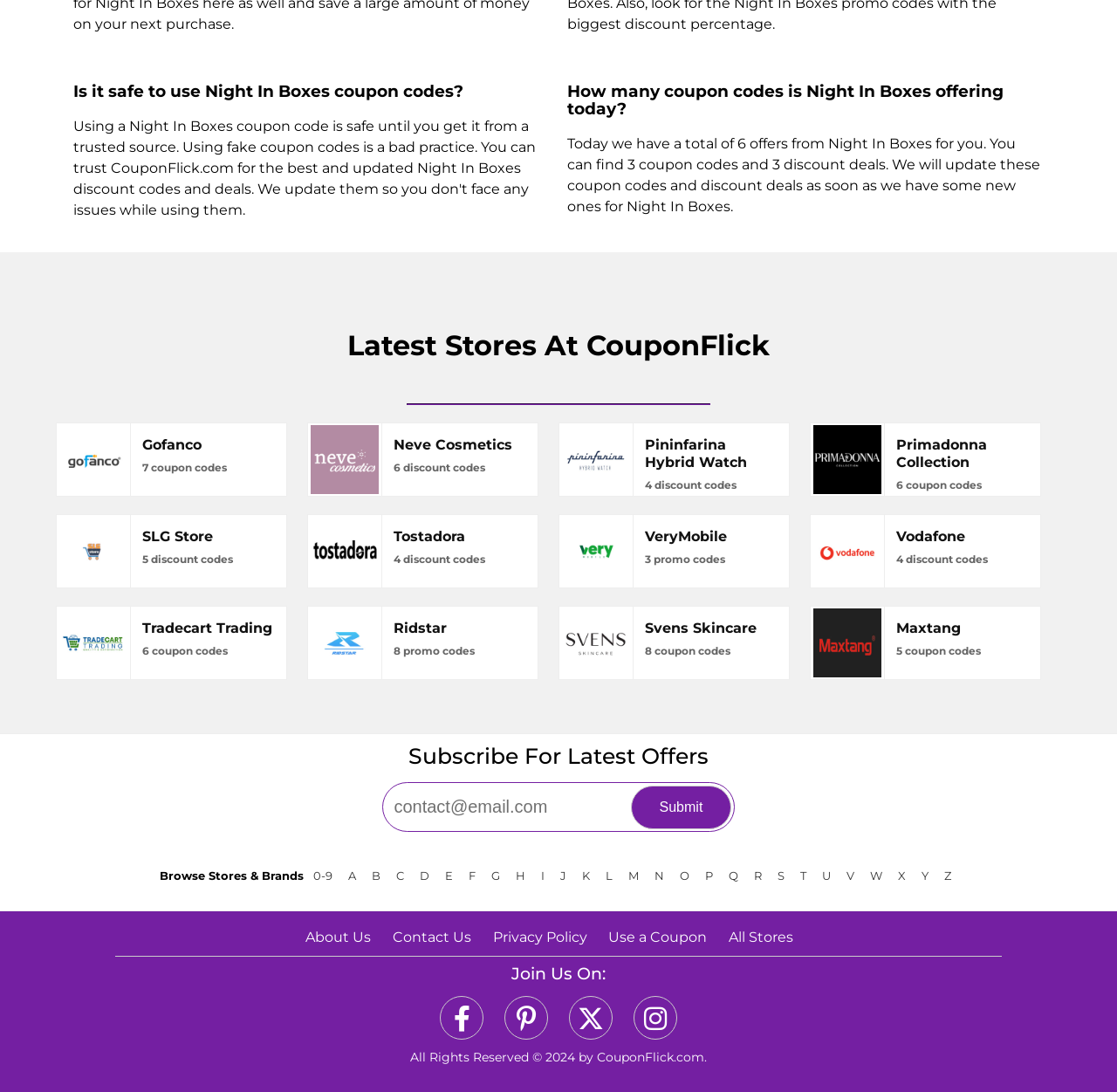Please use the details from the image to answer the following question comprehensively:
How many stores are listed under the 'Latest Stores At CouponFlick' section?

The 'Latest Stores At CouponFlick' section contains 14 links to different stores, including Gofanco, Neve Cosmetics, Pininfarina Hybrid Watch, and others.